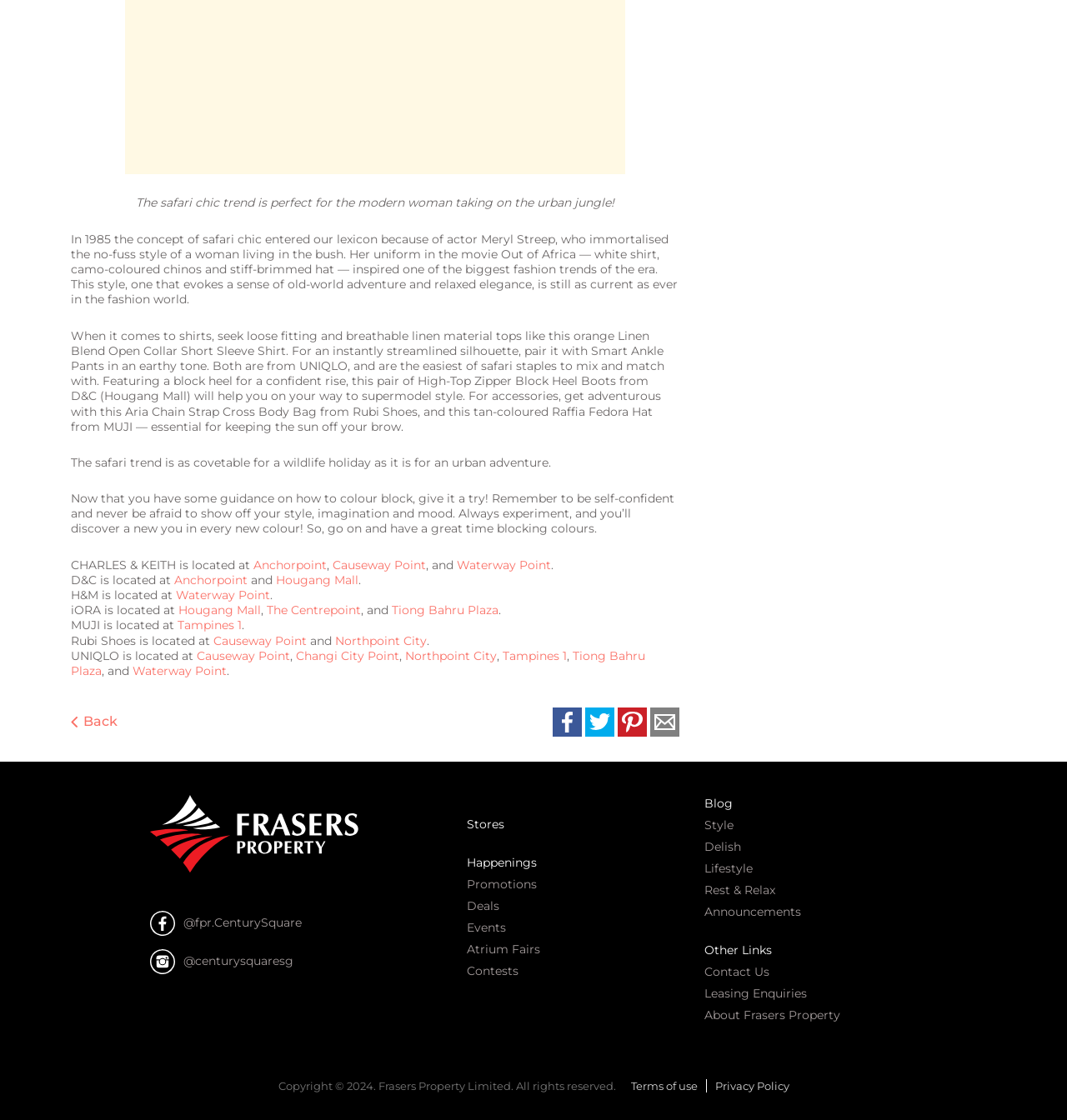Please find the bounding box coordinates in the format (top-left x, top-left y, bottom-right x, bottom-right y) for the given element description. Ensure the coordinates are floating point numbers between 0 and 1. Description: About Frasers Property

[0.66, 0.899, 0.859, 0.915]